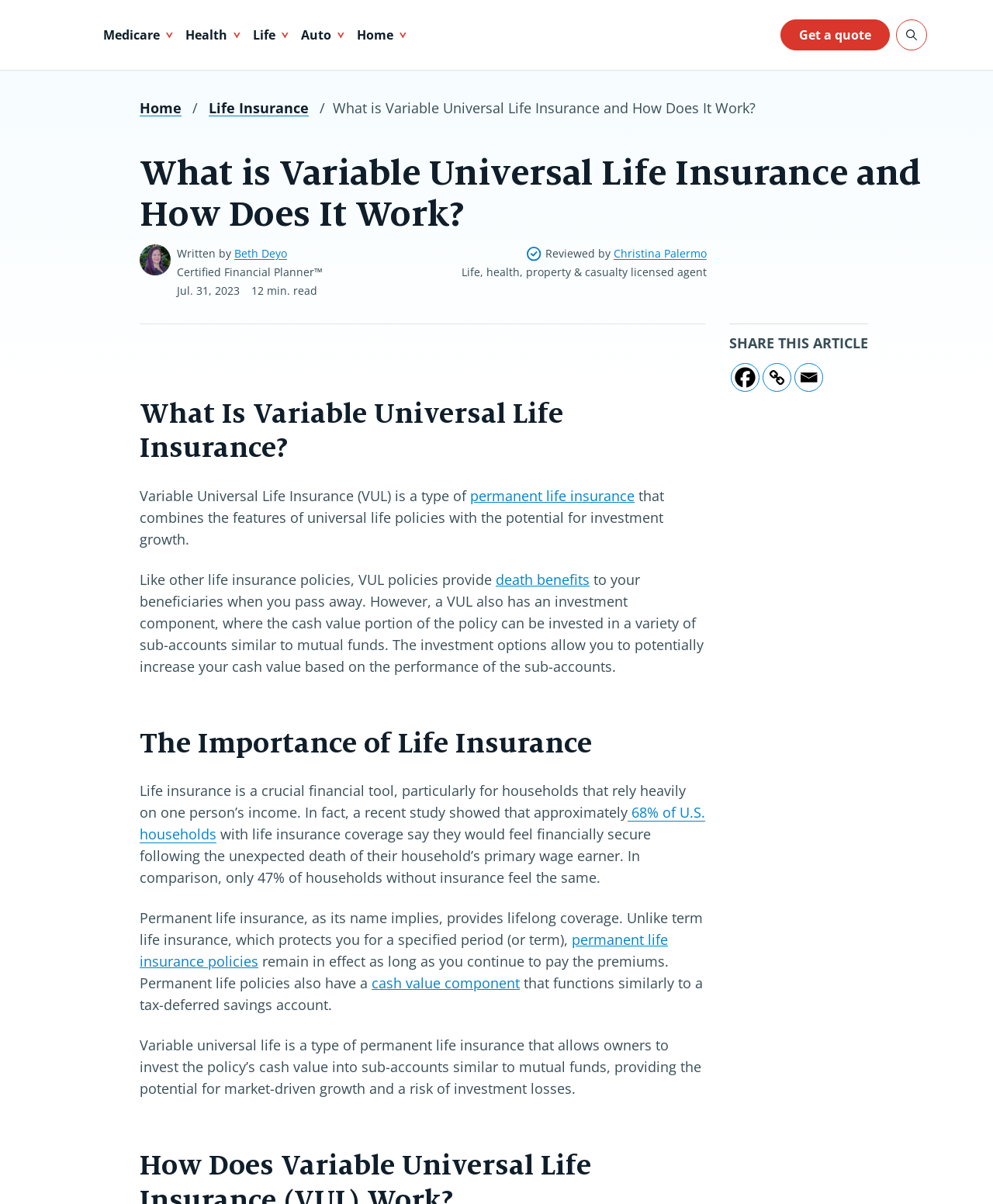Please identify the bounding box coordinates of the element's region that should be clicked to execute the following instruction: "Read about Life Insurance". The bounding box coordinates must be four float numbers between 0 and 1, i.e., [left, top, right, bottom].

[0.21, 0.082, 0.311, 0.097]